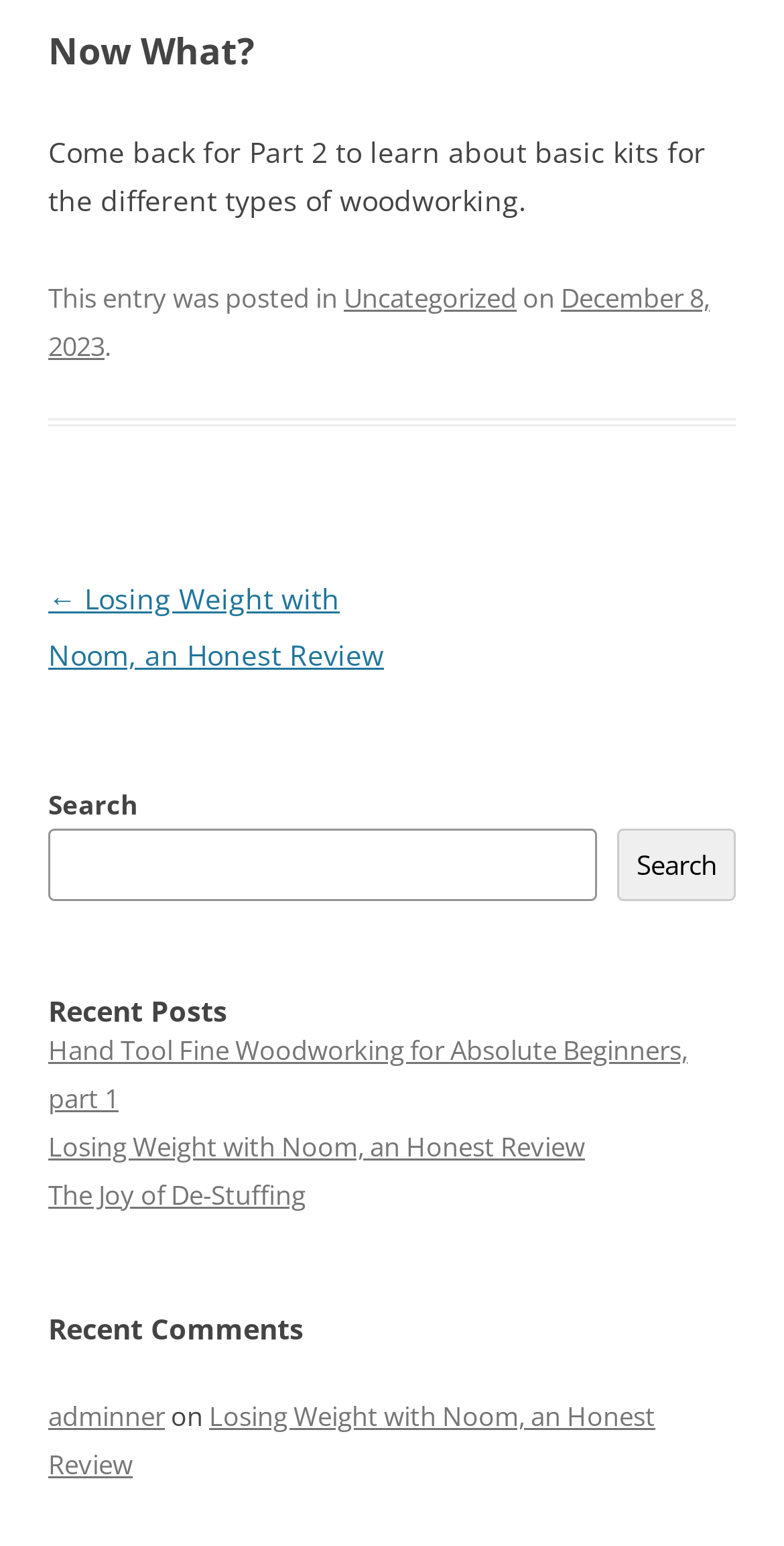Determine the bounding box coordinates for the clickable element required to fulfill the instruction: "Click on 'Uncategorized'". Provide the coordinates as four float numbers between 0 and 1, i.e., [left, top, right, bottom].

[0.438, 0.181, 0.659, 0.204]